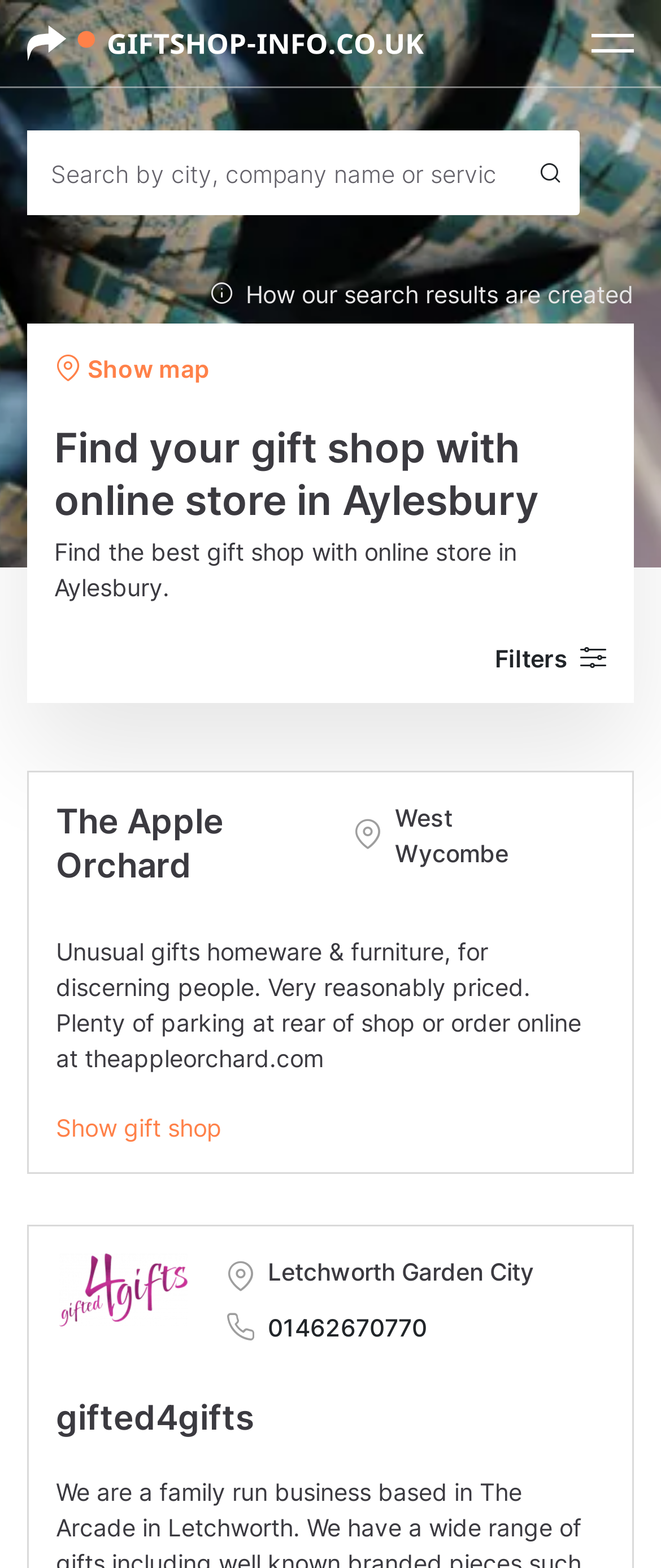Provide a thorough summary of the webpage.

This webpage appears to be a search result page for gift shops with online stores in Aylesbury. At the top, there is a link and a button, with a search bar below them, where users can input their search queries. The search bar has a placeholder text "Search by city, company name or service" and is accompanied by a search button with a magnifying glass icon.

To the right of the search bar, there is a button with an information icon, which when expanded, provides information on how the search results are created. Below the search bar, there is a button to show a map, which is not expanded by default.

The main content of the page is divided into sections, each representing a gift shop. The first section has a heading "The Apple Orchard" and contains a link to the shop's website, a brief description of the shop, and its location "West Wycombe". There are also links to show more information about the shop and to visit its website.

Below this section, there is another section with a heading "gifted4gifts" and similar content, including a link to the shop's website, a brief description, and its location "Letchworth Garden City". There is also a phone number link with a phone icon.

Throughout the page, there are several buttons and links, including a filters button and a link to show more information about each gift shop. The overall layout is organized, with clear headings and concise text, making it easy to navigate and find the desired information.